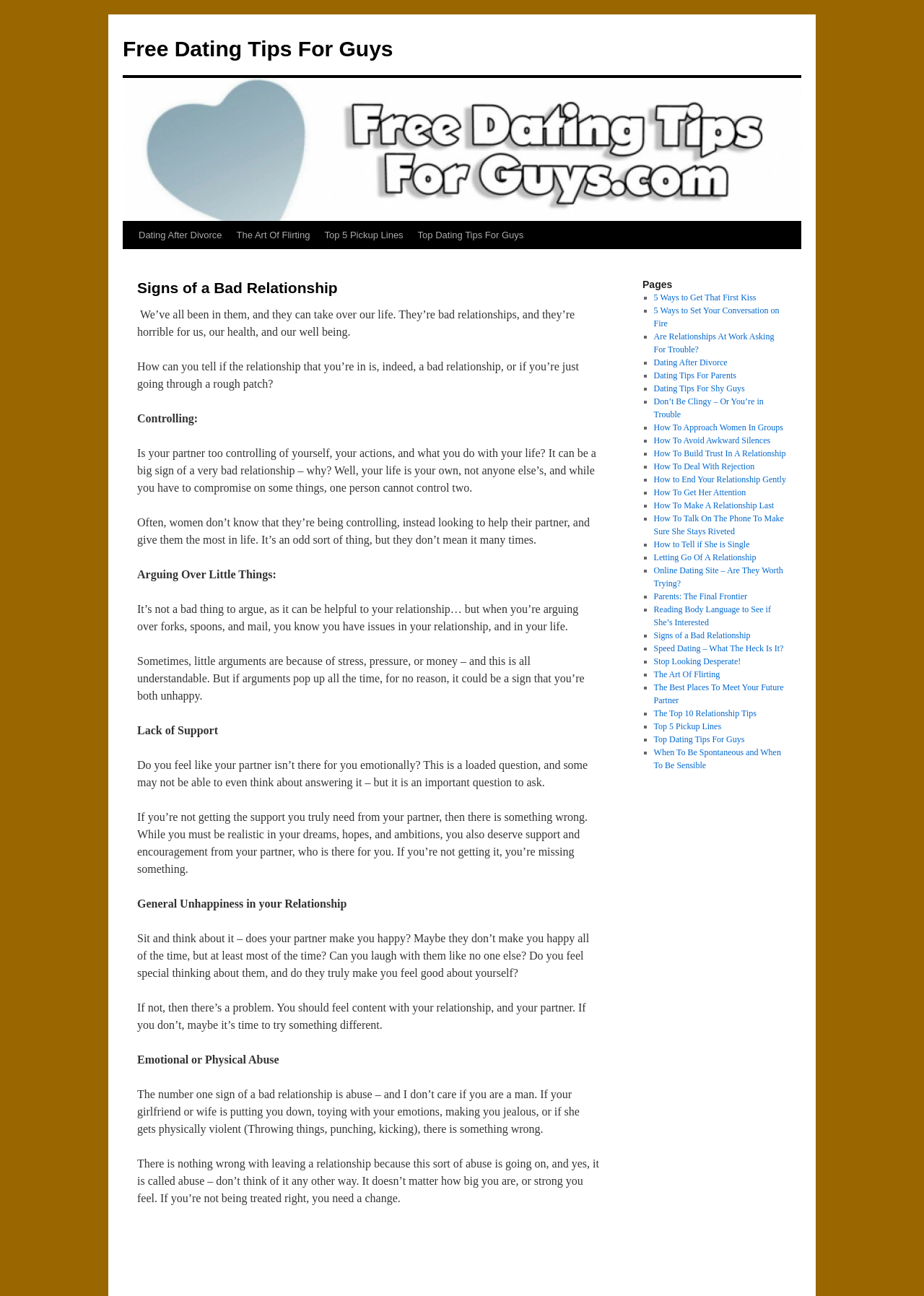What is the first sign of a bad relationship mentioned on the webpage?
We need a detailed and exhaustive answer to the question. Please elaborate.

The first sign of a bad relationship mentioned on the webpage is controlling, which is indicated by the heading 'Controlling:' and the subsequent paragraph discussing how a partner's controlling behavior can be a sign of a bad relationship.